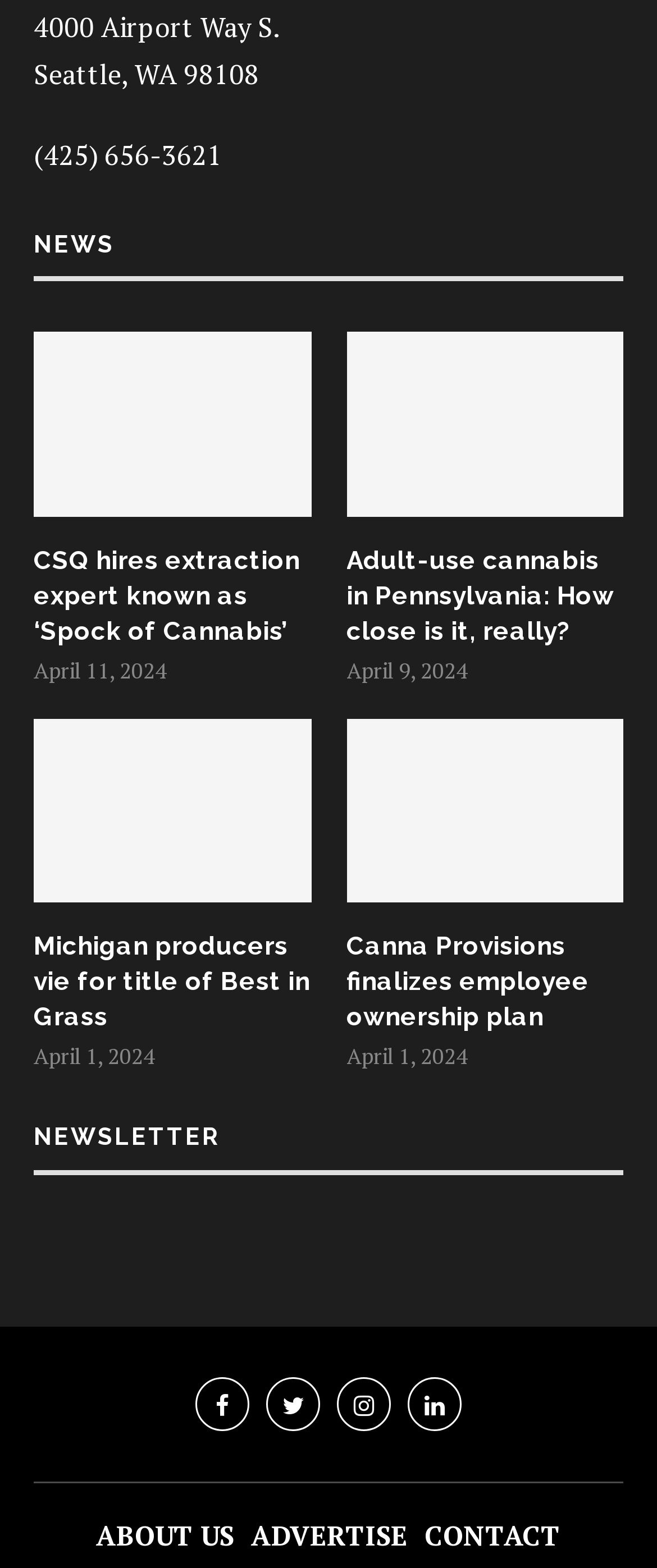Locate the bounding box coordinates of the element that needs to be clicked to carry out the instruction: "Click the 'NEWS' heading". The coordinates should be given as four float numbers ranging from 0 to 1, i.e., [left, top, right, bottom].

[0.051, 0.146, 0.949, 0.179]